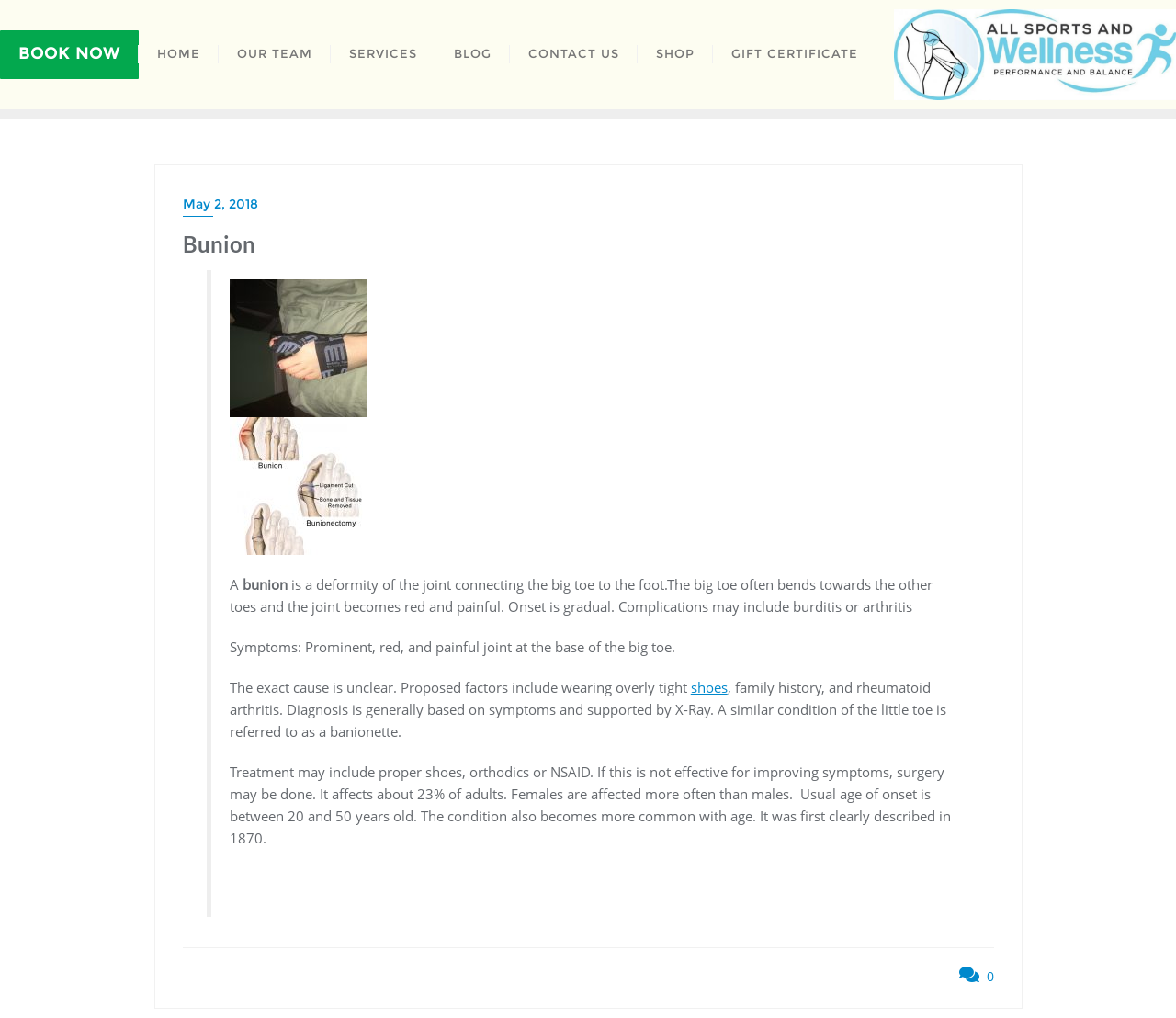Locate the bounding box coordinates of the clickable area to execute the instruction: "Visit the about us page". Provide the coordinates as four float numbers between 0 and 1, represented as [left, top, right, bottom].

None